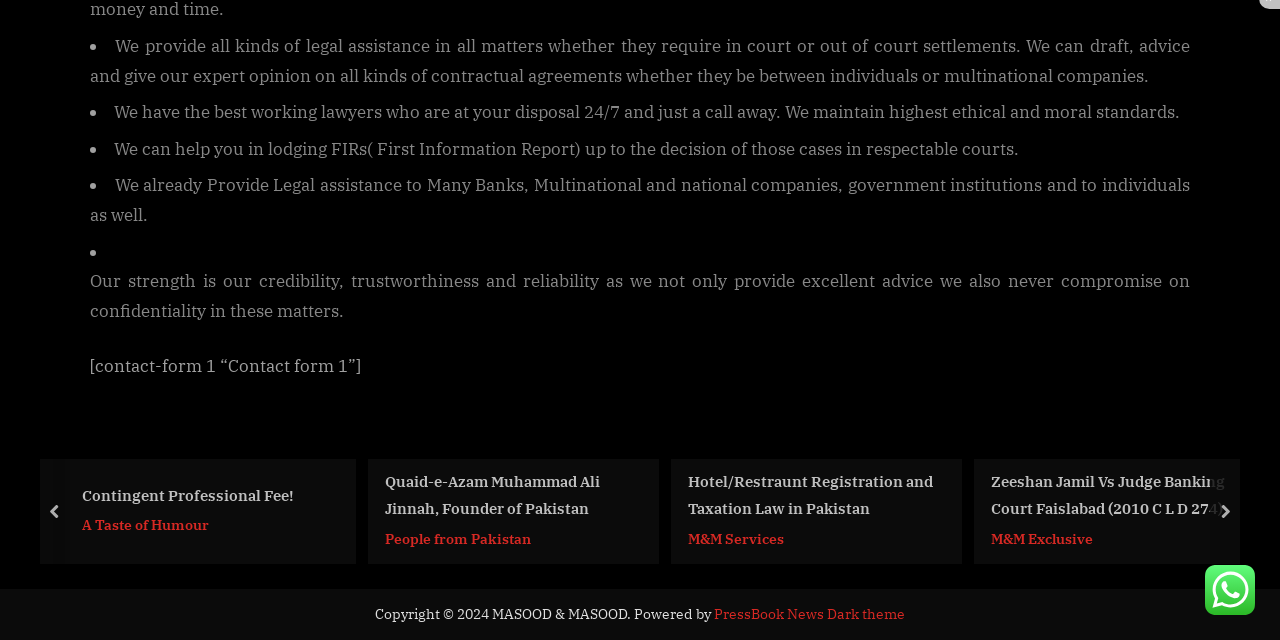Identify the bounding box of the UI element that matches this description: "next".

[0.945, 0.716, 0.969, 0.881]